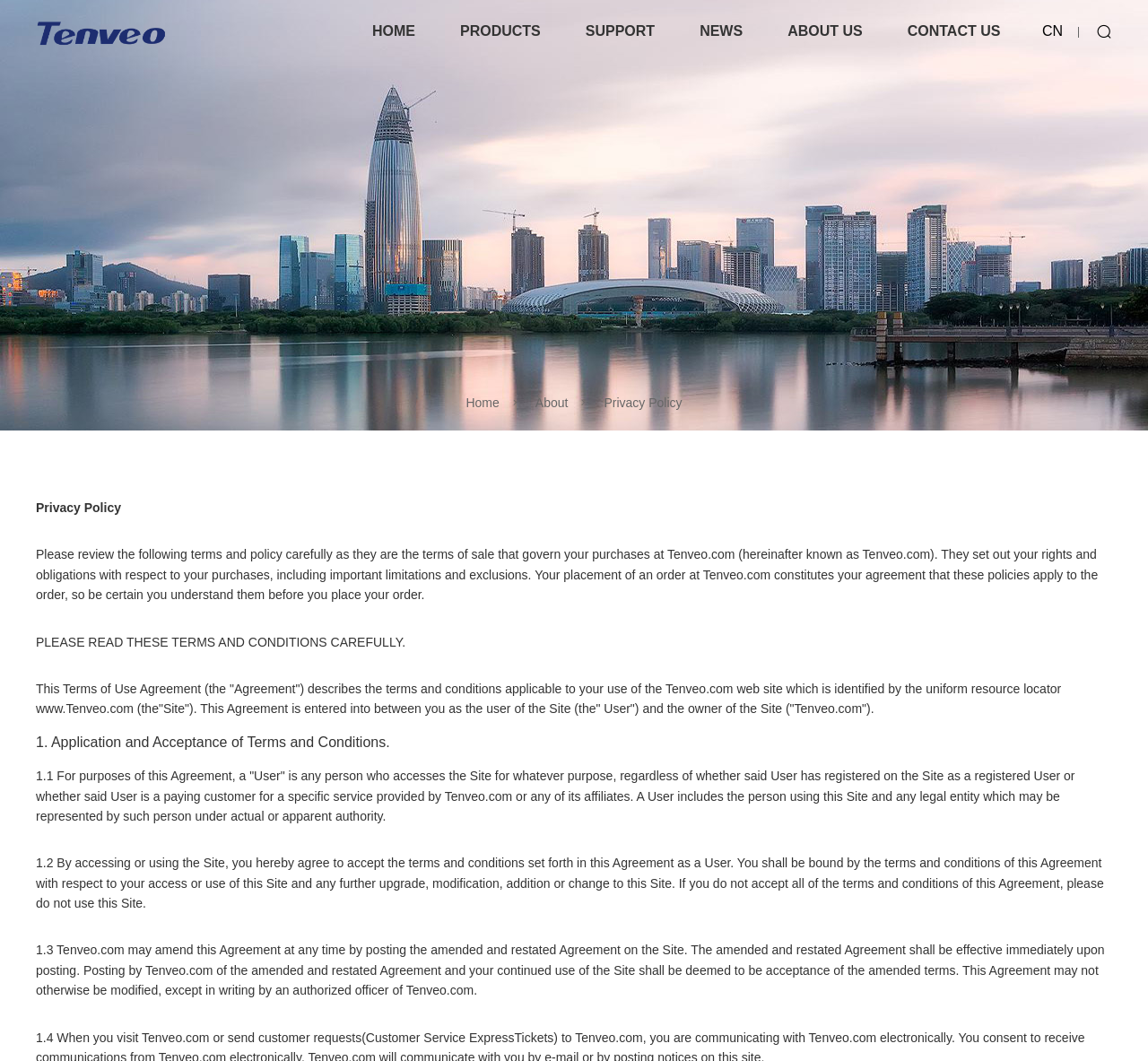Please answer the following question as detailed as possible based on the image: 
What happens if the user does not accept the terms and conditions?

If the user does not accept all of the terms and conditions of the agreement, they are advised not to use the site. This is stated in section 1.2 of the agreement.